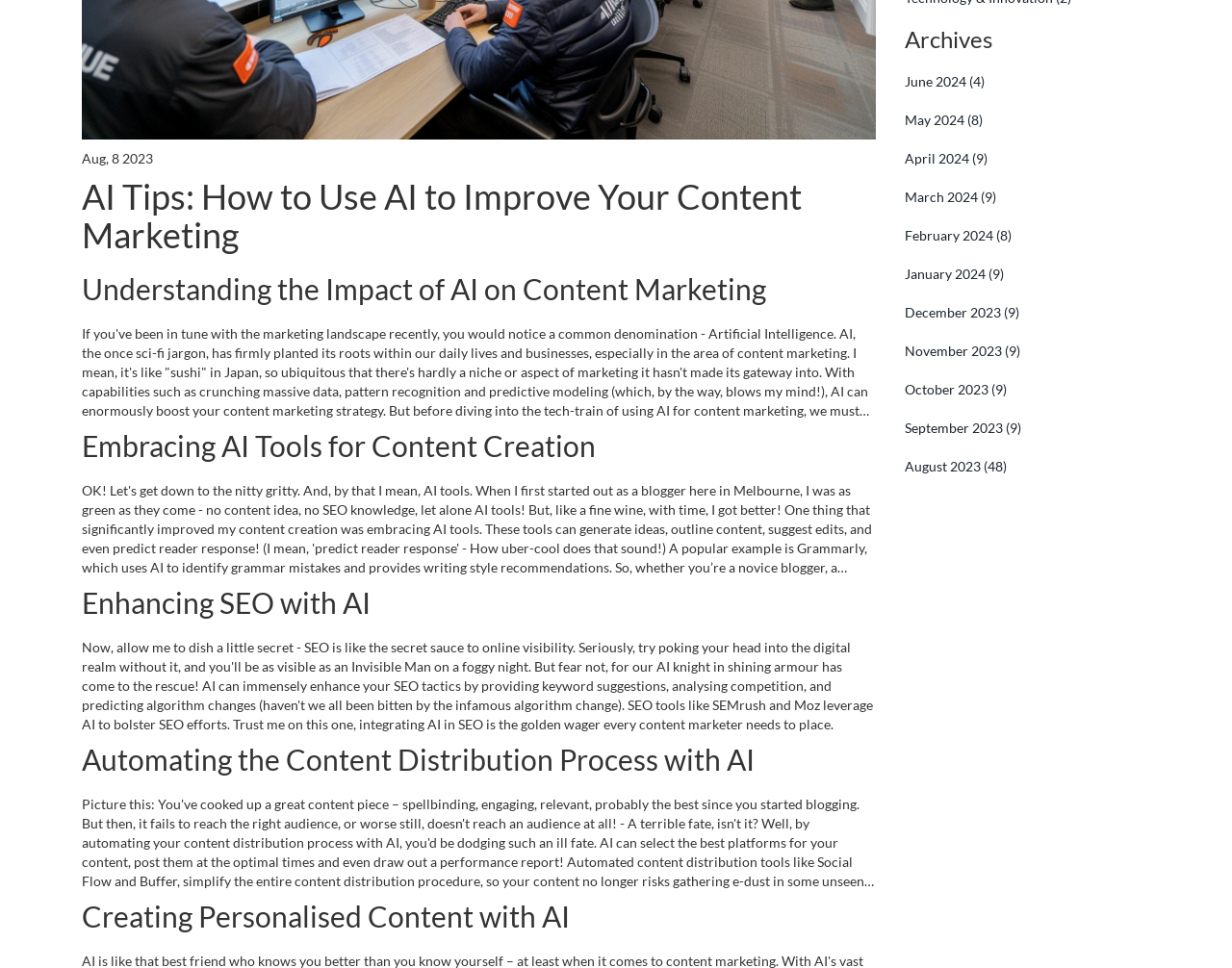Given the element description, predict the bounding box coordinates in the format (top-left x, top-left y, bottom-right x, bottom-right y), using floating point numbers between 0 and 1: September 2023 (9)

[0.734, 0.433, 0.829, 0.45]